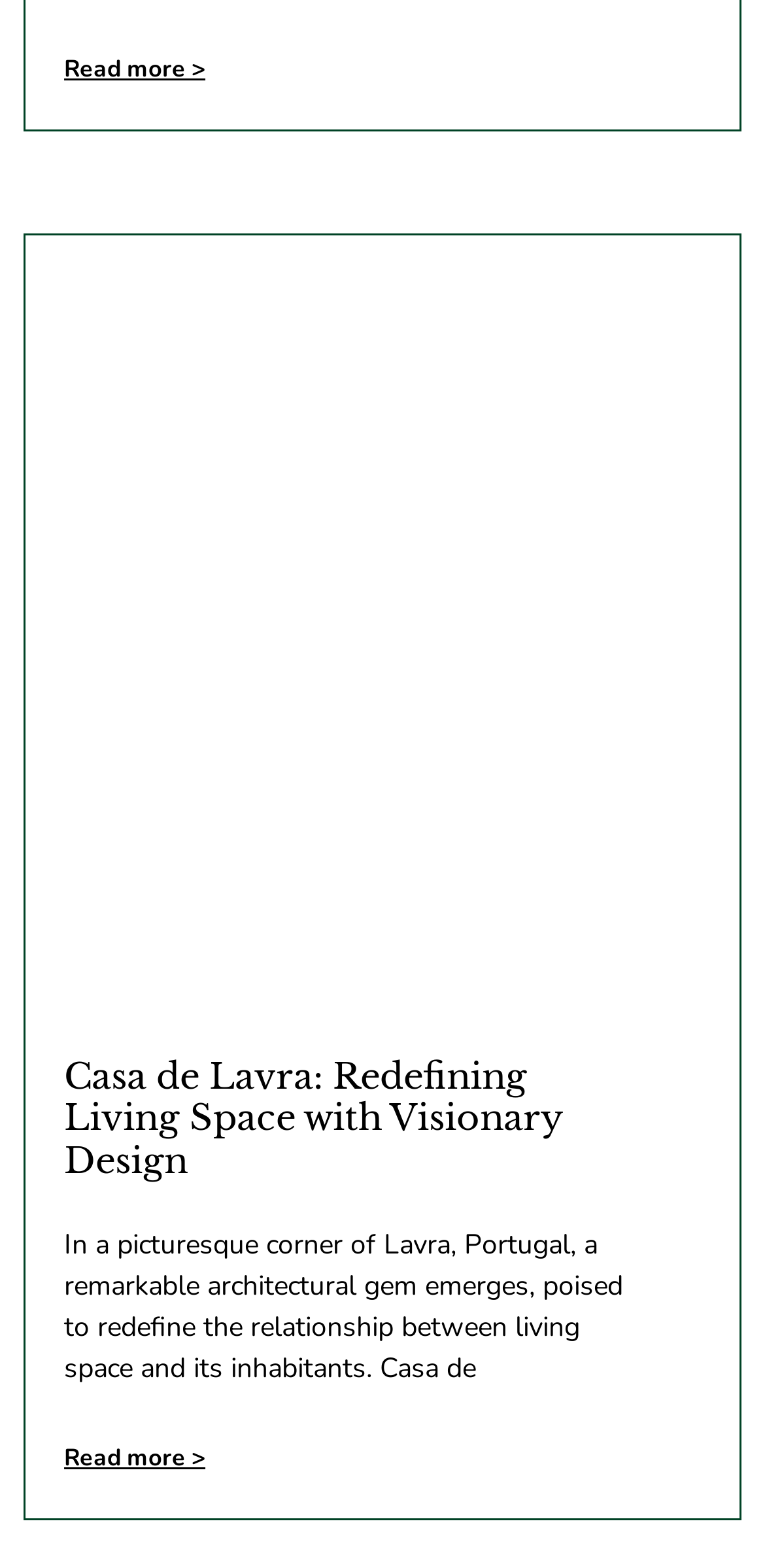Using the format (top-left x, top-left y, bottom-right x, bottom-right y), and given the element description, identify the bounding box coordinates within the screenshot: Read more >

[0.084, 0.034, 0.268, 0.054]